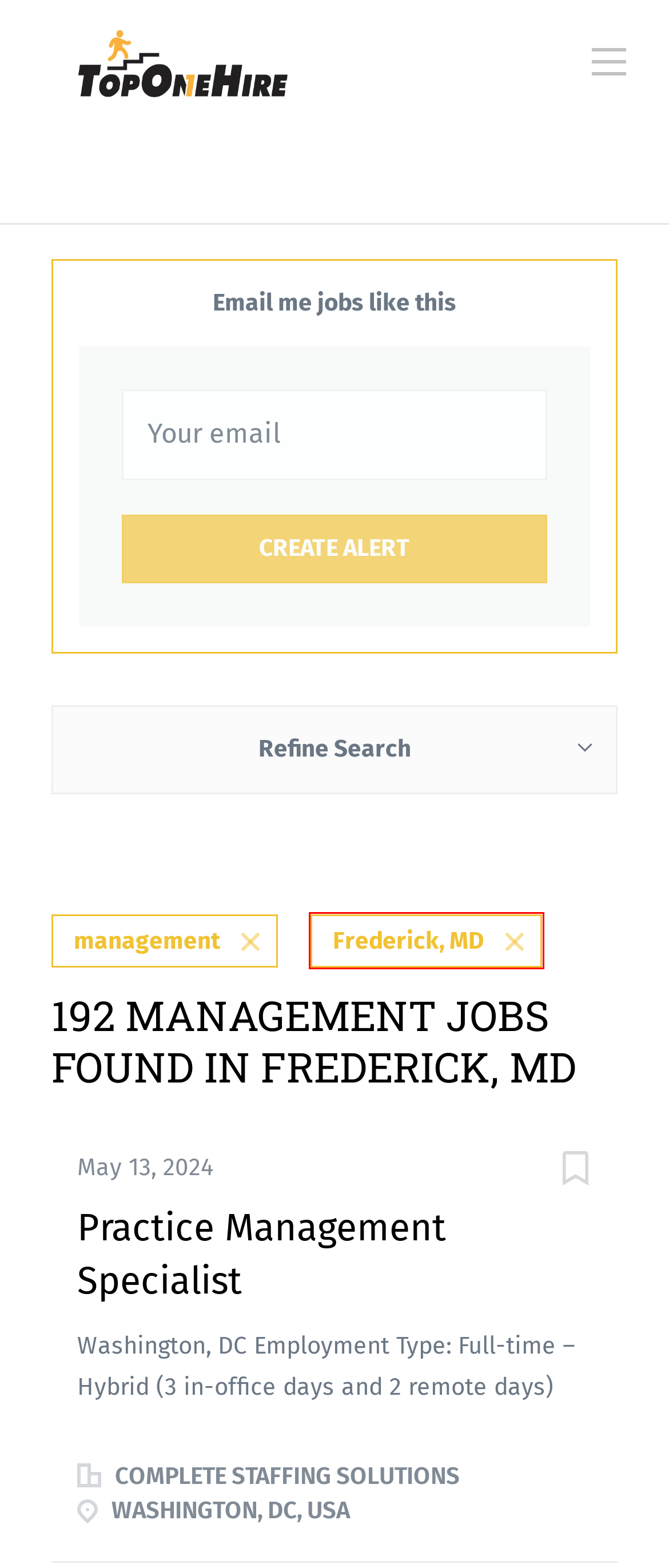You have a screenshot of a webpage with a red rectangle bounding box around an element. Identify the best matching webpage description for the new page that appears after clicking the element in the bounding box. The descriptions are:
A. Home Infusion Nurse - Leesburg | TopOneHire
B. Practice Management Specialist | TopOneHire
C. Clinical Director | TopOneHire
D. Management jobs | TopOneHire
E. Jobs in Frederick, MD | TopOneHire
F. Principal Systems Engineer | TopOneHire
G. Jobs | TopOneHire
H. TopOneHire - Job Board for U.S. job seekers.

D